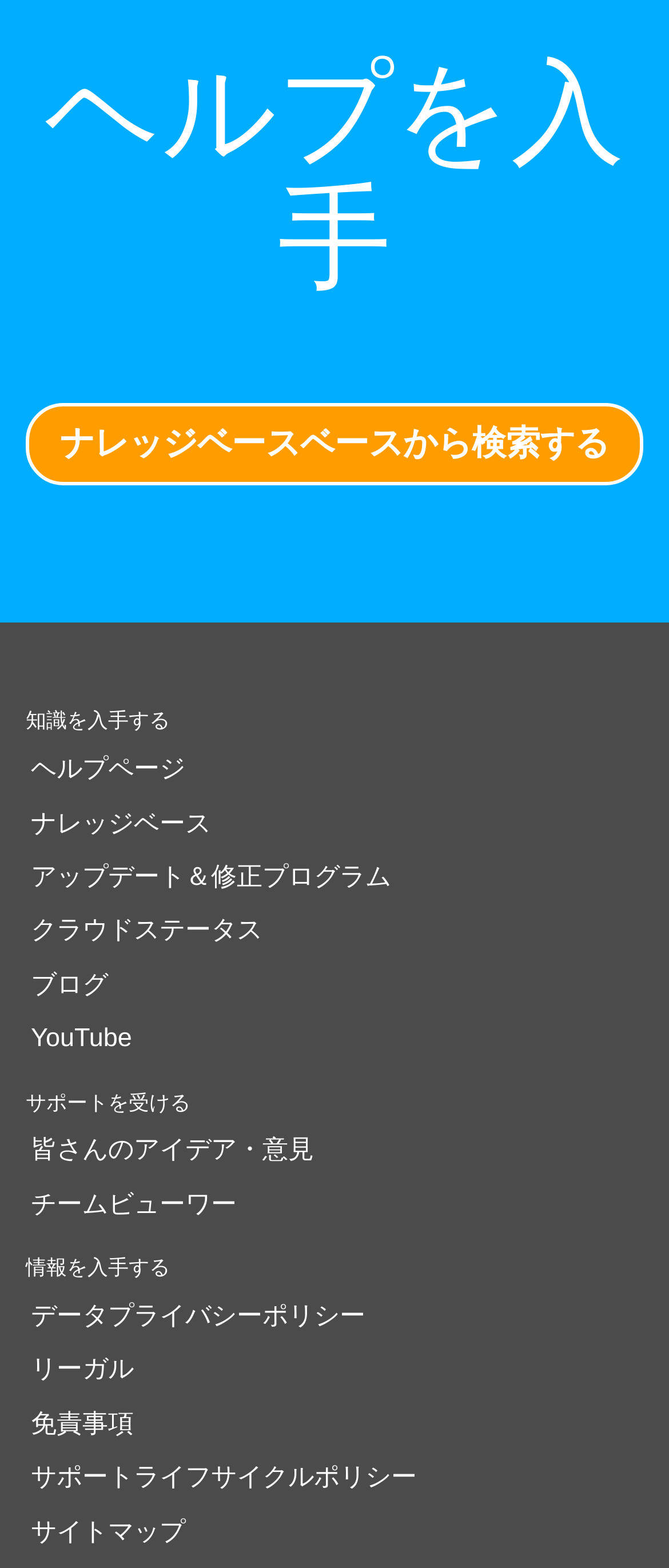Identify the bounding box coordinates of the region that needs to be clicked to carry out this instruction: "read data privacy policy". Provide these coordinates as four float numbers ranging from 0 to 1, i.e., [left, top, right, bottom].

[0.046, 0.83, 0.546, 0.849]